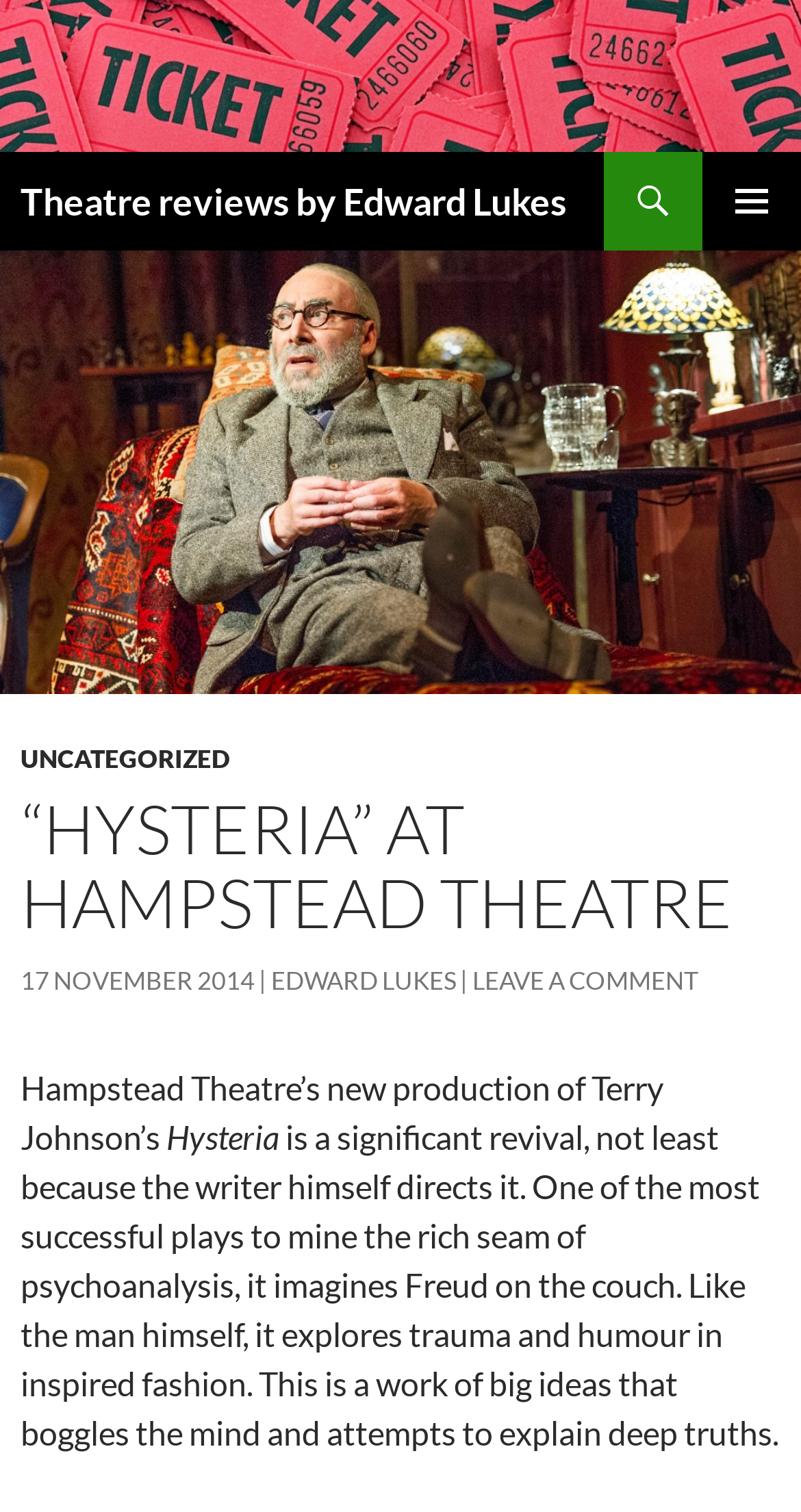Please find the top heading of the webpage and generate its text.

Theatre reviews by Edward Lukes